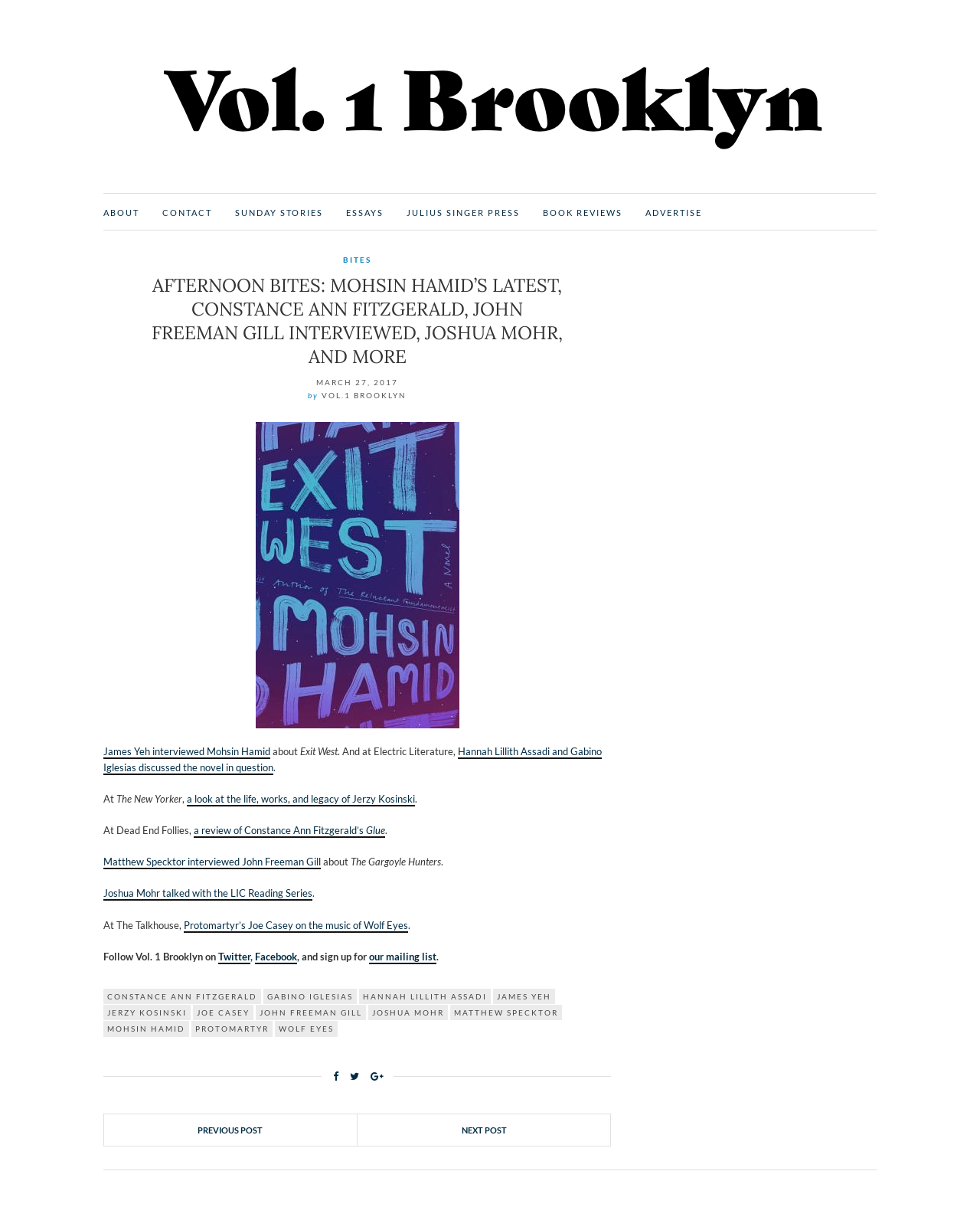Please find the bounding box for the following UI element description. Provide the coordinates in (top-left x, top-left y, bottom-right x, bottom-right y) format, with values between 0 and 1: Twitter

[0.223, 0.787, 0.255, 0.799]